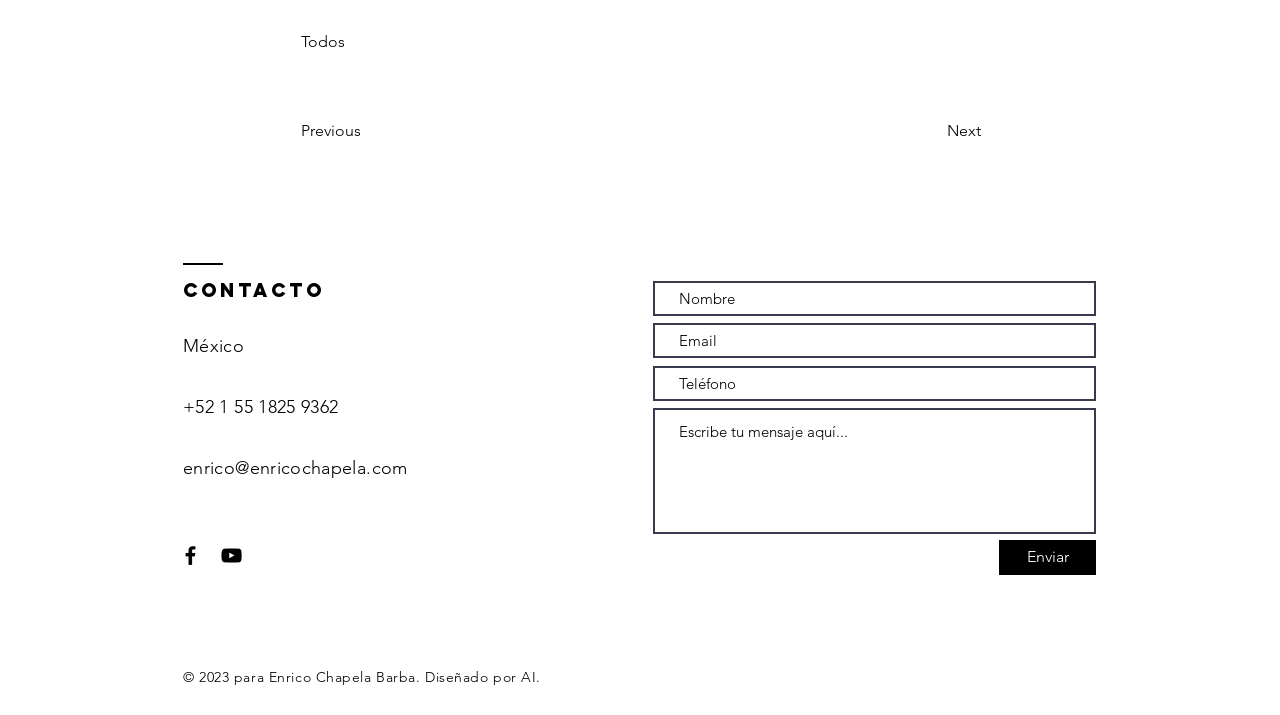Provide the bounding box coordinates of the HTML element described by the text: "placeholder="Escribe tu mensaje aquí..."". The coordinates should be in the format [left, top, right, bottom] with values between 0 and 1.

[0.51, 0.569, 0.856, 0.745]